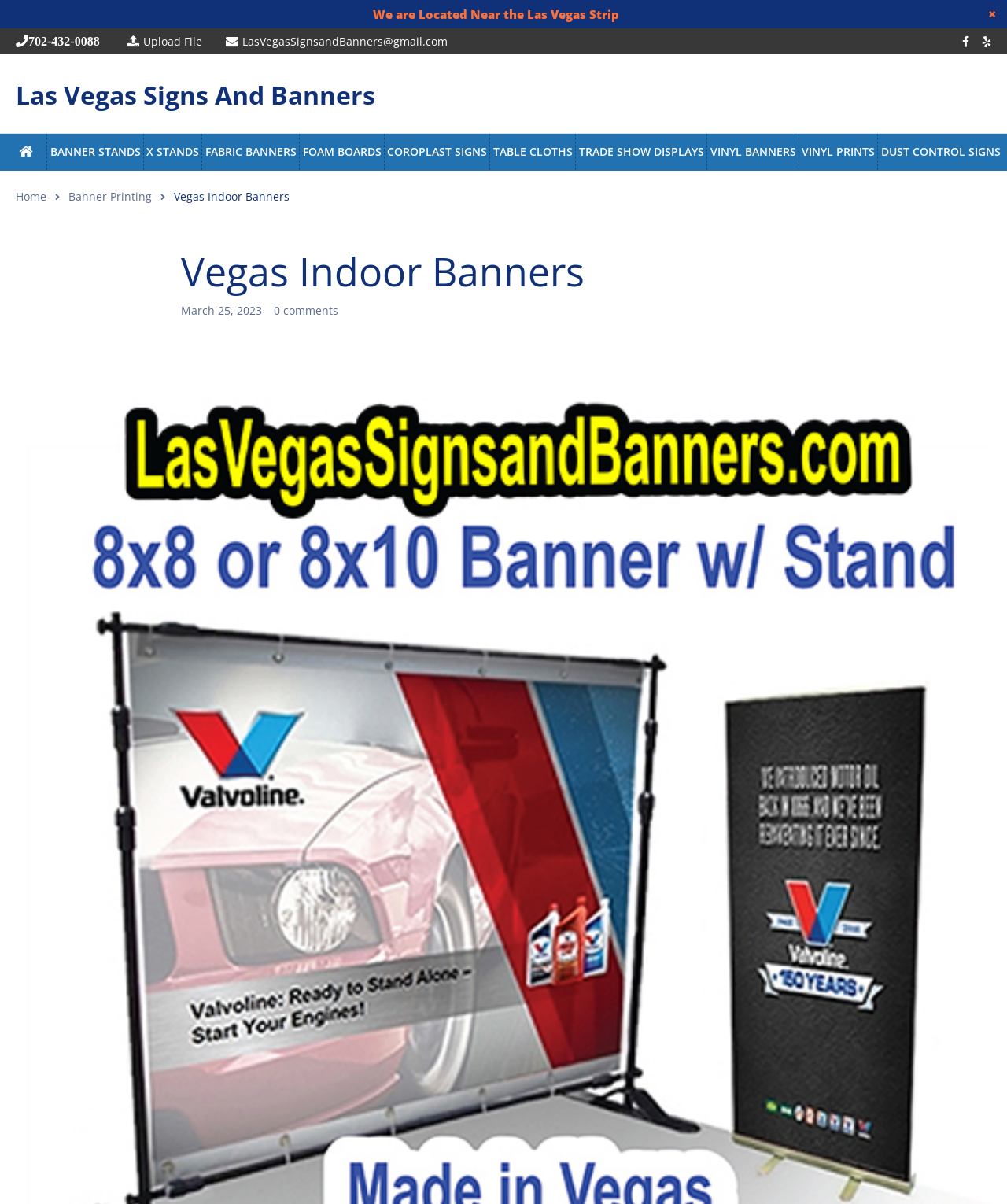Please determine the bounding box coordinates of the section I need to click to accomplish this instruction: "Go to home page".

[0.016, 0.155, 0.046, 0.172]